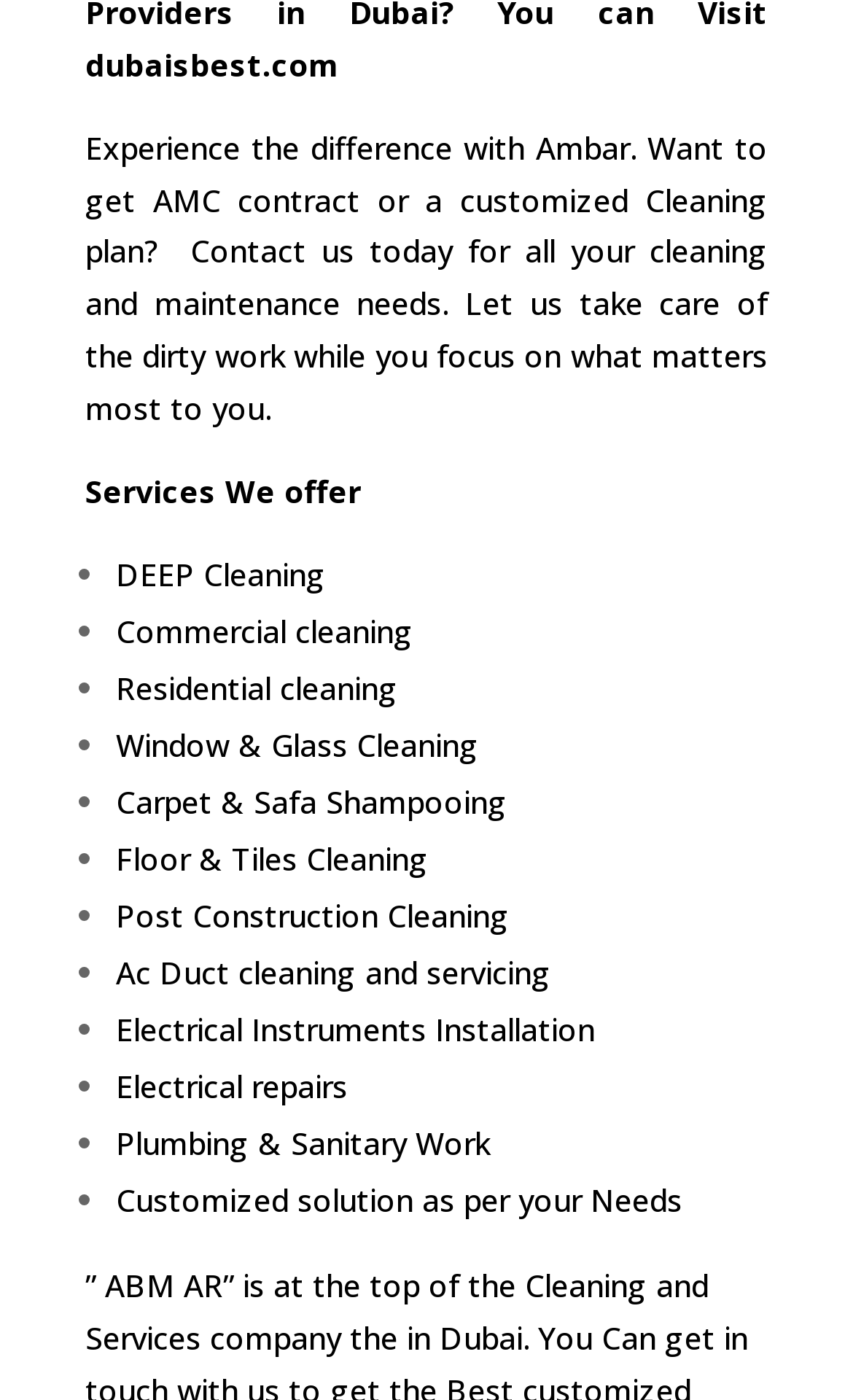What type of cleaning services are offered by Ambar?
Look at the screenshot and respond with one word or a short phrase.

Various